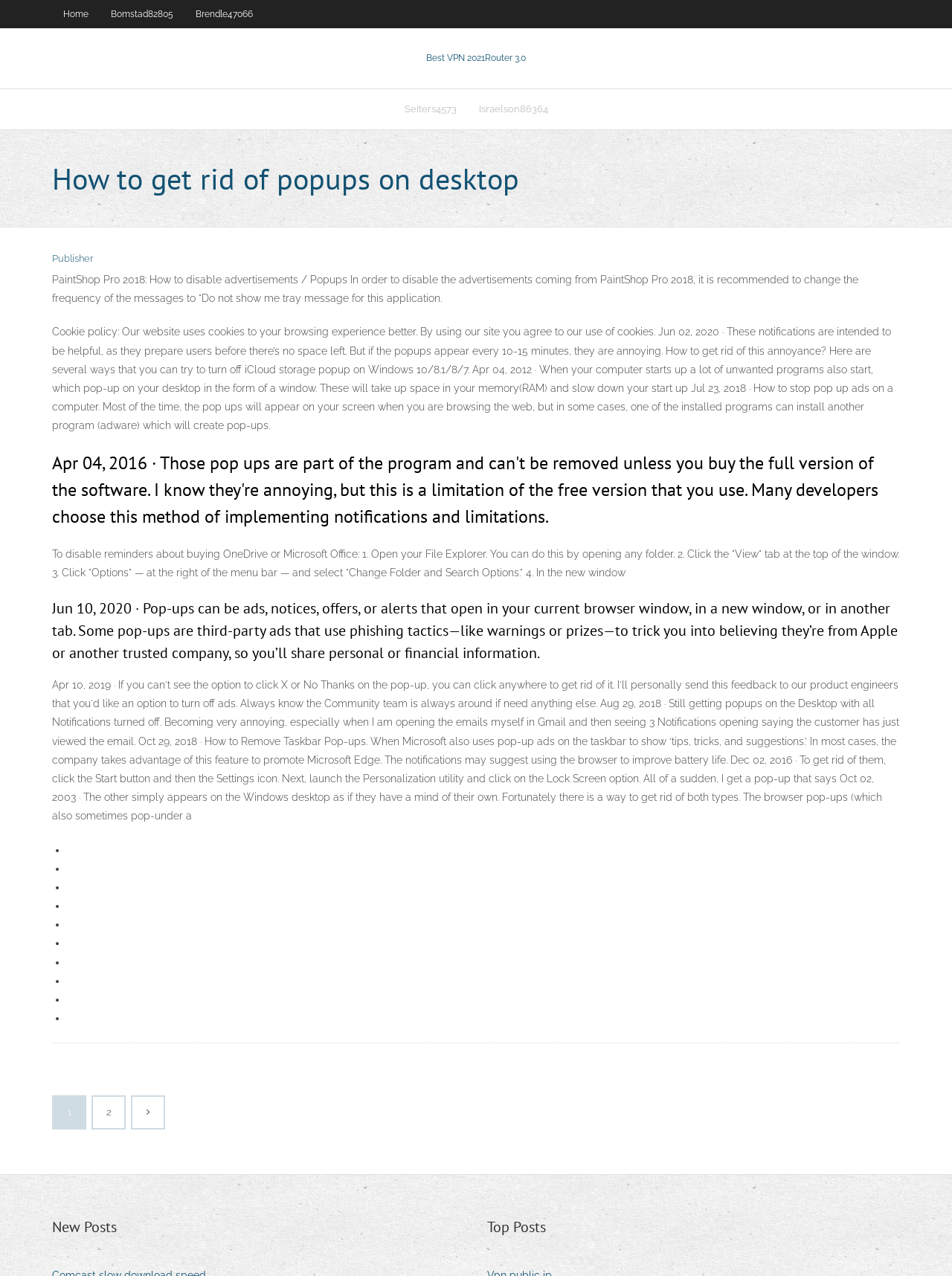Identify the bounding box coordinates for the element you need to click to achieve the following task: "Schedule an appointment". The coordinates must be four float values ranging from 0 to 1, formatted as [left, top, right, bottom].

None